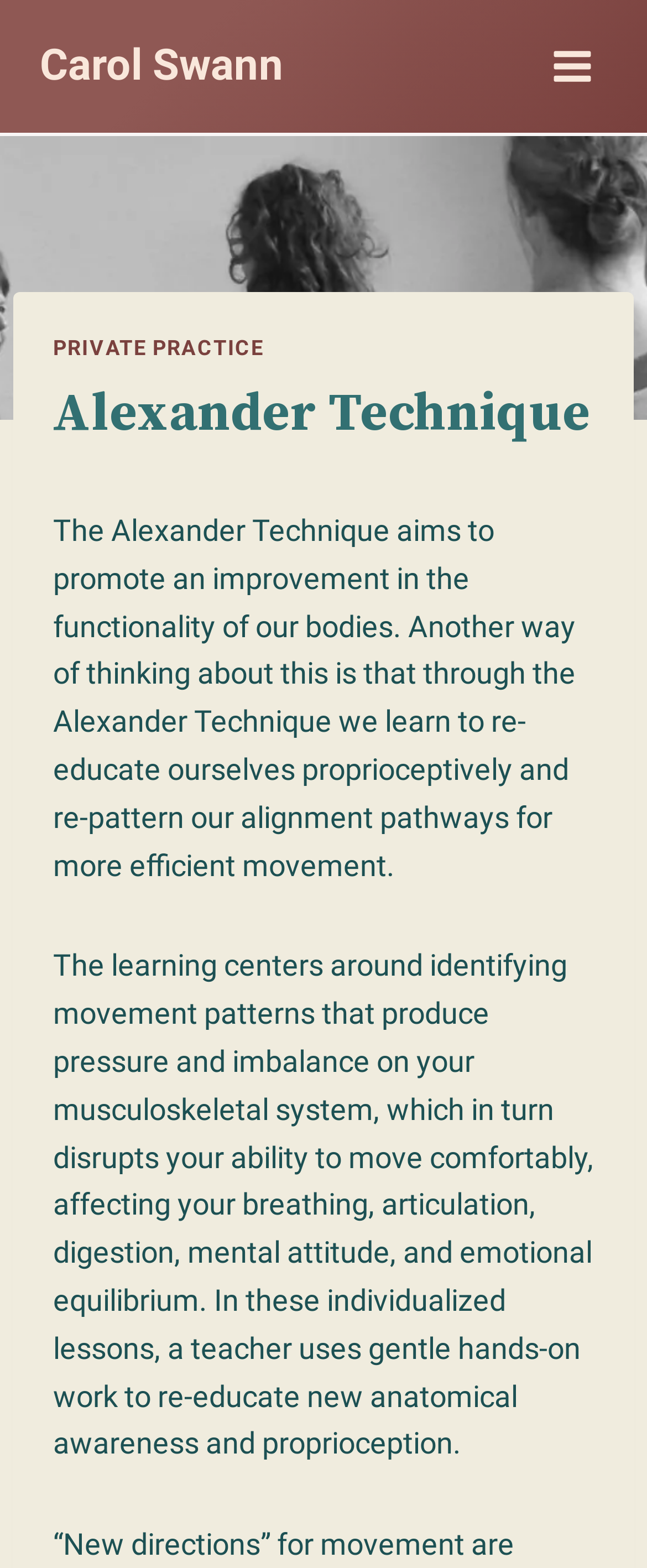Create an elaborate caption that covers all aspects of the webpage.

The webpage is about the Alexander Technique, specifically related to Carol Swann. At the top left, there is a link to Carol Swann's profile. On the top right, there is a button to open a menu, which is currently not expanded. The button is accompanied by a small image of a toggle menu icon.

Below the top section, there is a header area that spans the entire width of the page. Within this header, there is a link to "PRIVATE PRACTICE" on the left, and a heading that reads "Alexander Technique" on the right.

The main content of the page is divided into two paragraphs of text. The first paragraph explains the purpose of the Alexander Technique, which is to improve the functionality of our bodies by re-educating ourselves proprioceptively and re-patterning our alignment pathways for more efficient movement. The second paragraph delves deeper into the learning process, describing how the technique identifies movement patterns that cause pressure and imbalance on the musculoskeletal system, and how a teacher uses gentle hands-on work to re-educate new anatomical awareness and proprioception.